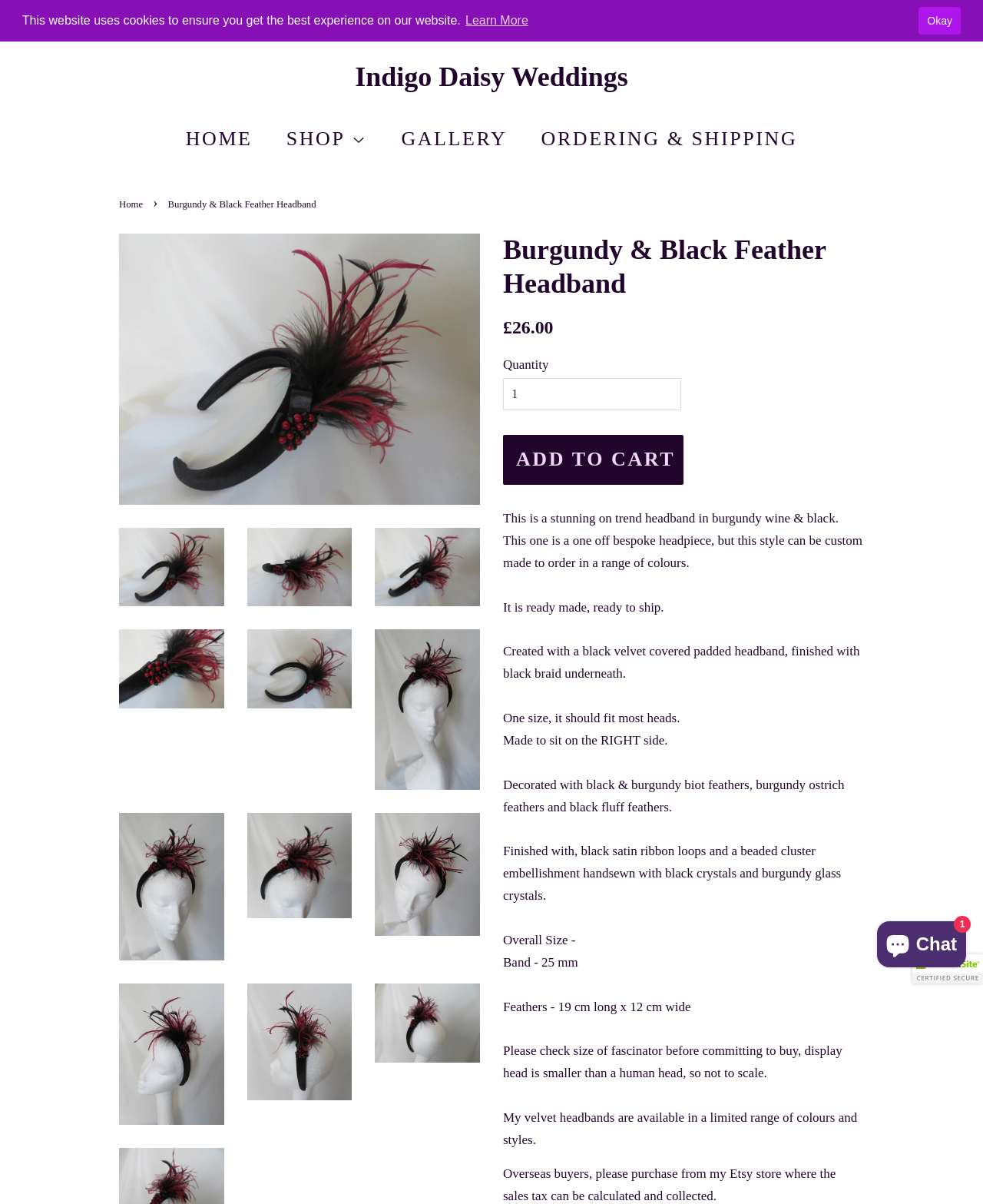Reply to the question below using a single word or brief phrase:
What is the regular price of the product?

£26.00